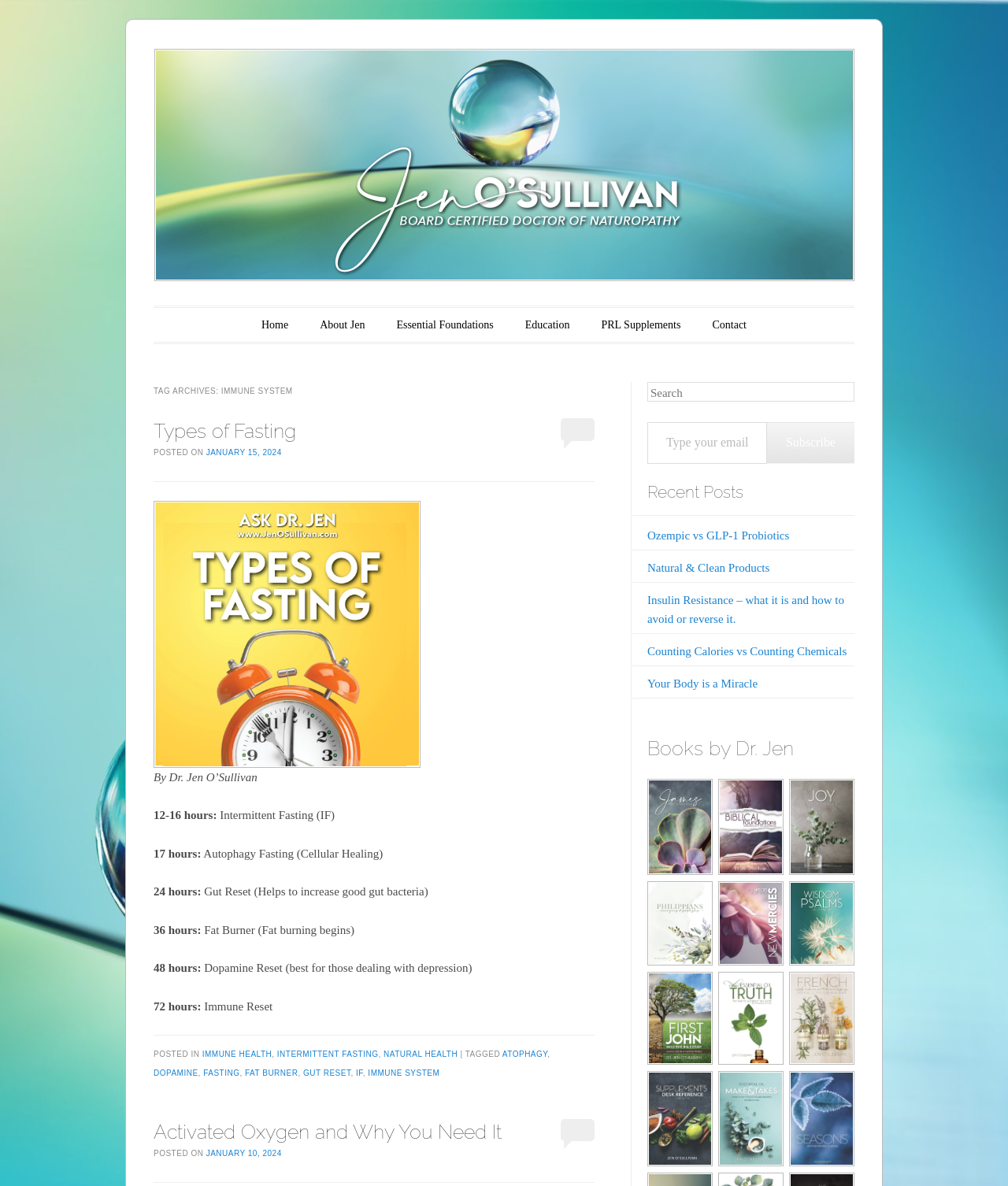What type of fasting is mentioned in the article?
Can you give a detailed and elaborate answer to the question?

The article mentions different types of fasting, including Intermittent Fasting (IF), Autophagy Fasting, and others. This is evident from the text '12-16 hours: Intermittent Fasting (IF)' and other similar mentions.